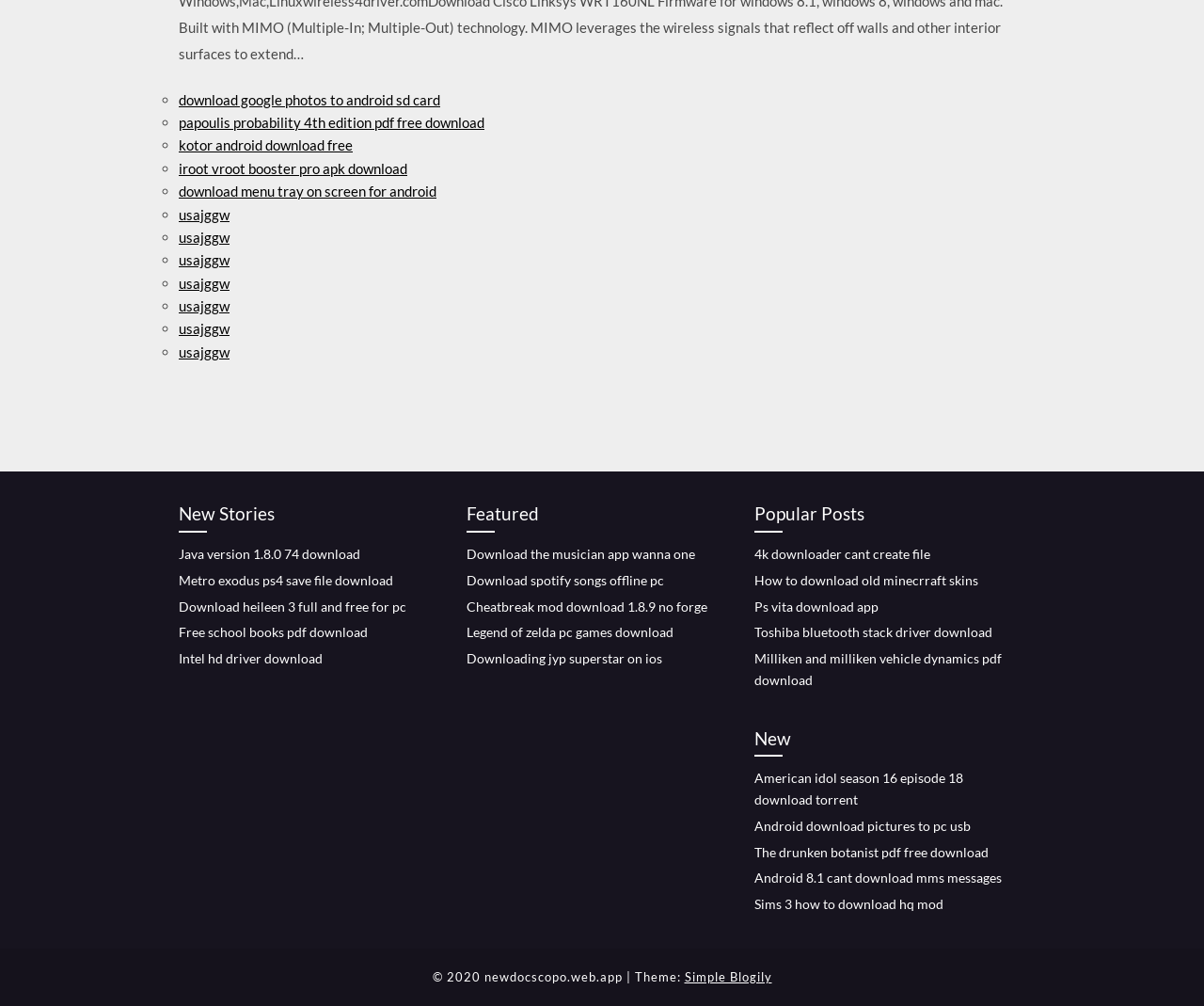How many sections are on this webpage?
Answer the question based on the image using a single word or a brief phrase.

4